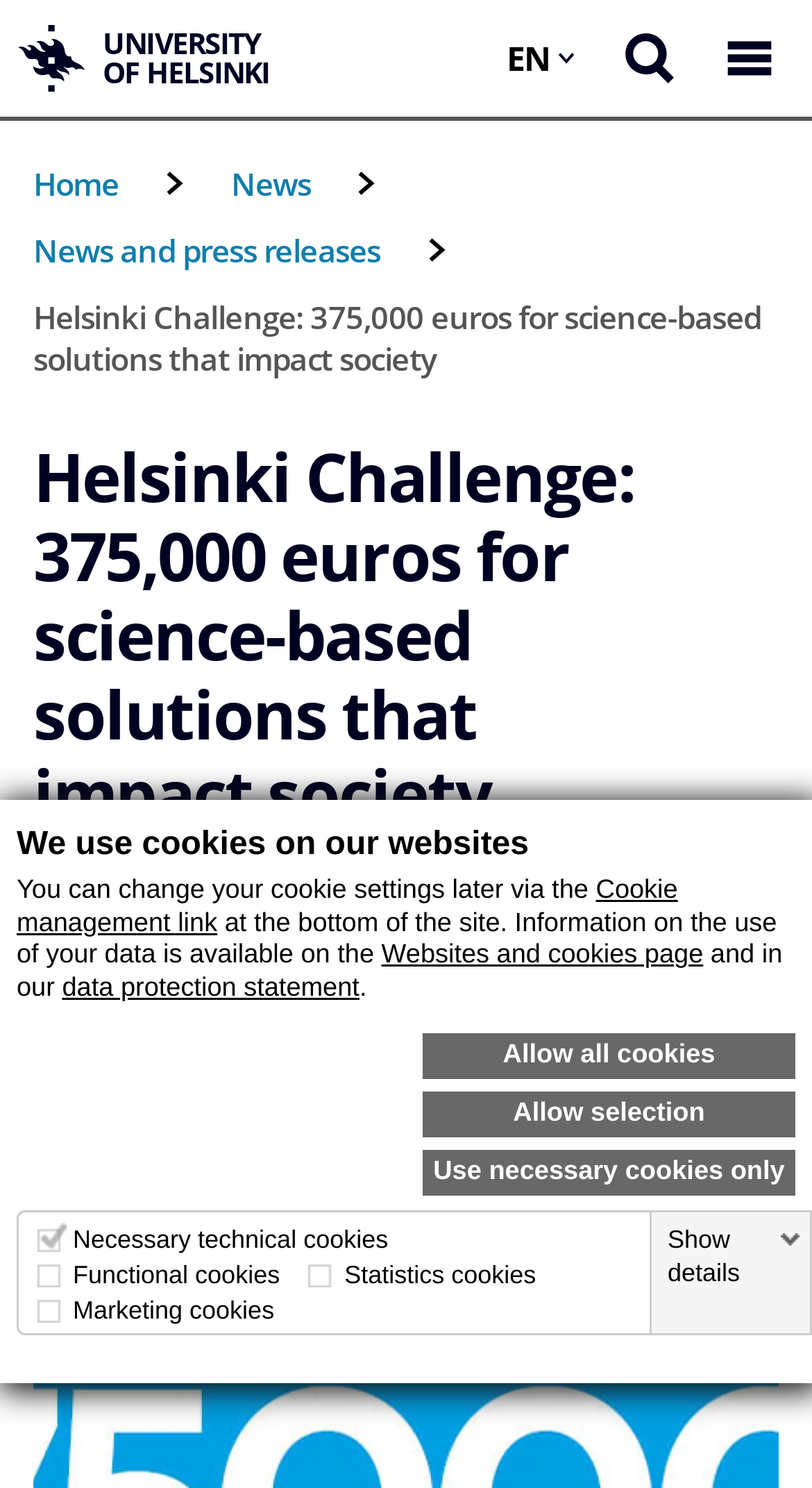Identify the bounding box for the given UI element using the description provided. Coordinates should be in the format (top-left x, top-left y, bottom-right x, bottom-right y) and must be between 0 and 1. Here is the description: Allow selection

[0.521, 0.734, 0.979, 0.765]